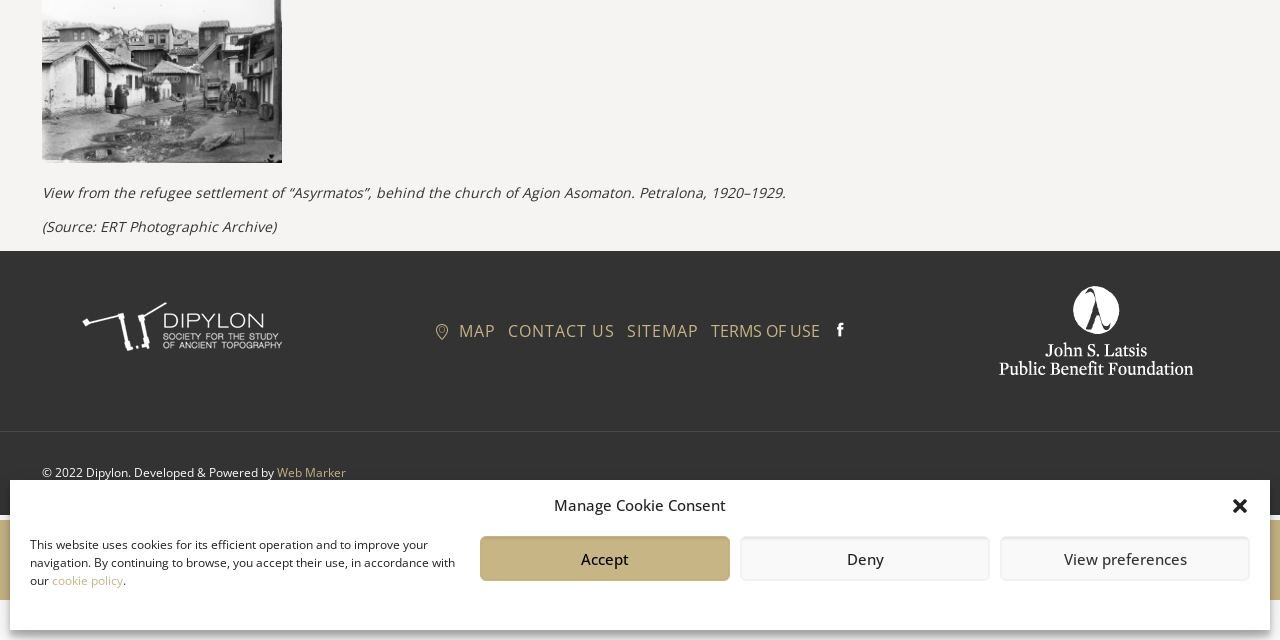Provide the bounding box coordinates for the UI element that is described by this text: "CONTACT US". The coordinates should be in the form of four float numbers between 0 and 1: [left, top, right, bottom].

[0.397, 0.5, 0.481, 0.534]